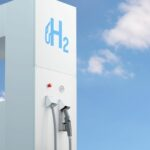Explain what is happening in the image with as much detail as possible.

The image presents a modern hydrogen refueling station prominently displaying the symbol "H2" in a striking blue font. The design features a sleek, white vertical structure that includes a nozzle and a display panel, indicative of advanced technology used for refueling hydrogen-powered vehicles. Behind the station, the sky is clear with fluffy clouds, suggesting an ideal day for sustainable energy initiatives. This station reflects the growing infrastructure supporting hydrogen as a clean fuel alternative, aligning with recent developments in the hydrogen economy aimed at reducing carbon emissions and promoting eco-friendly transportation solutions.